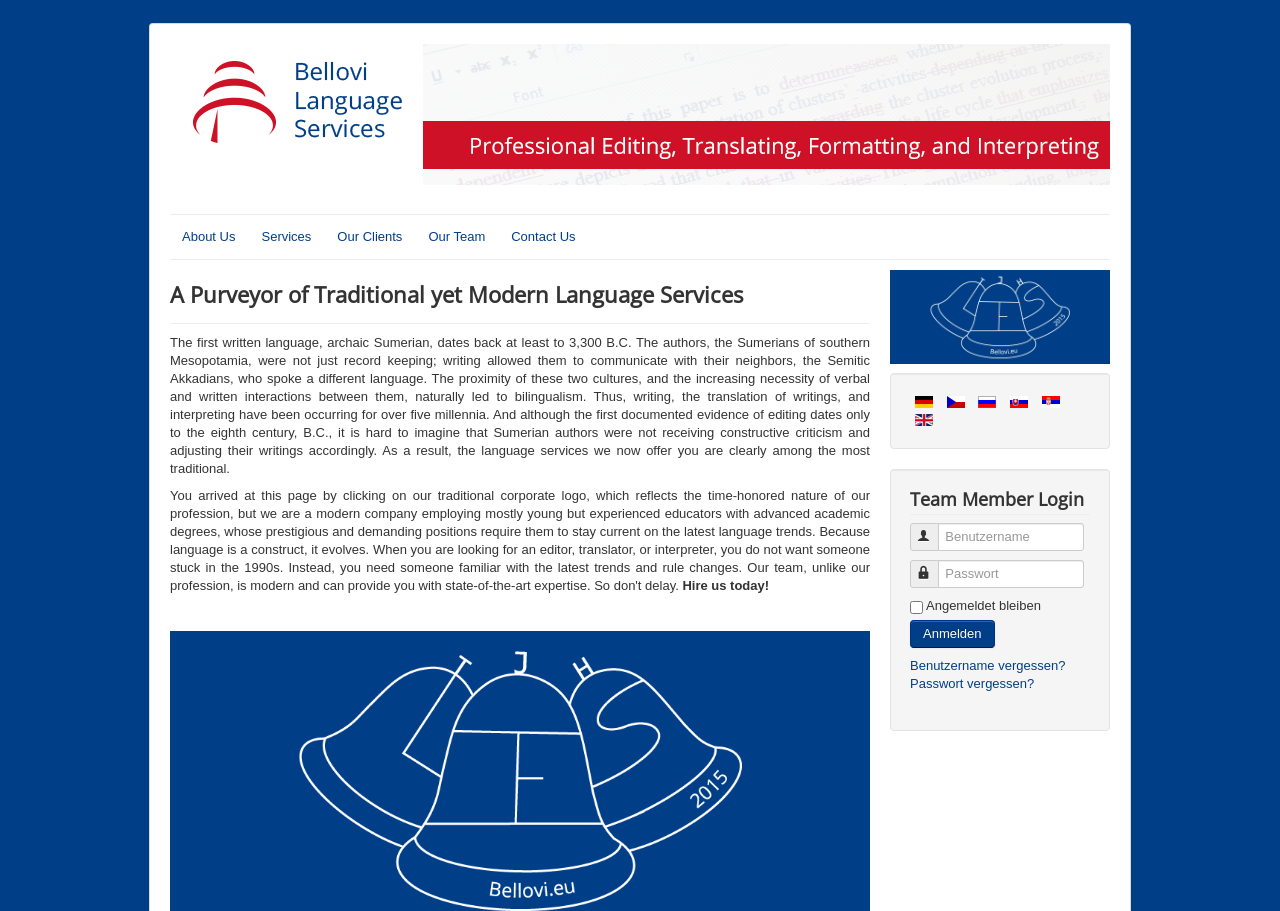Please identify the bounding box coordinates of the element that needs to be clicked to perform the following instruction: "Click on Deutsch".

[0.715, 0.432, 0.732, 0.449]